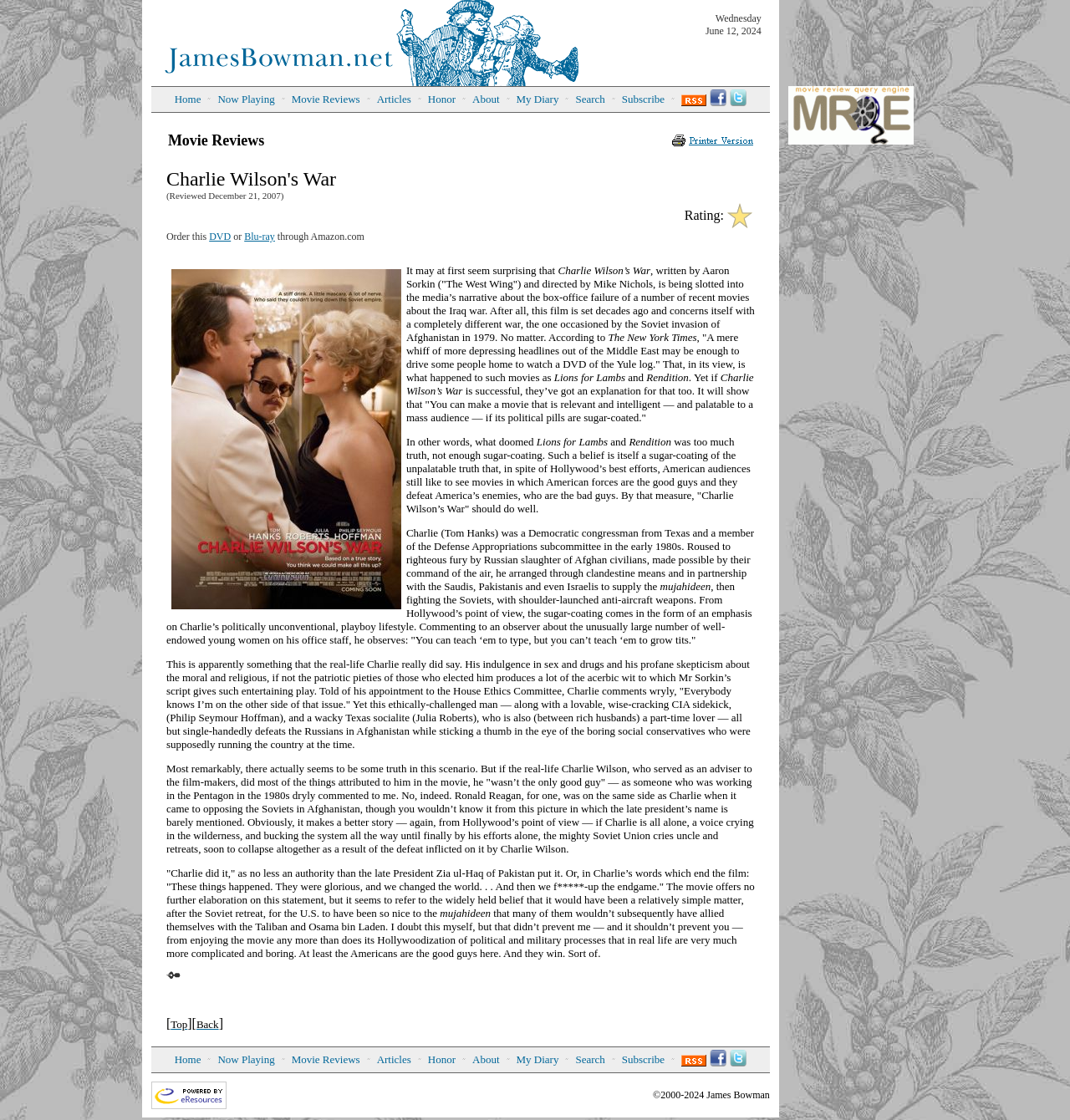Could you locate the bounding box coordinates for the section that should be clicked to accomplish this task: "Learn more about Rodolfo Ritter".

None